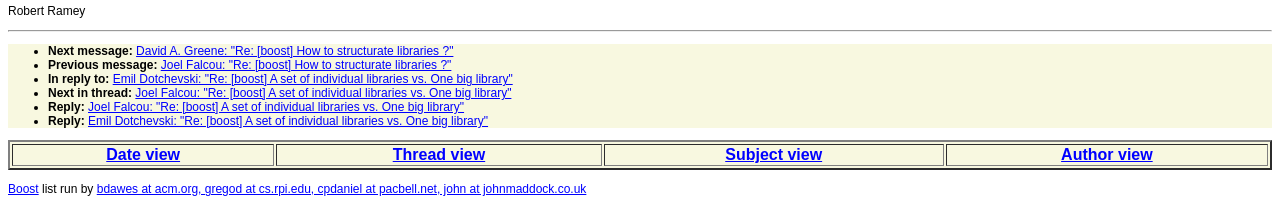Can you provide the bounding box coordinates for the element that should be clicked to implement the instruction: "View message from Emil Dotchevski"?

[0.088, 0.346, 0.401, 0.413]